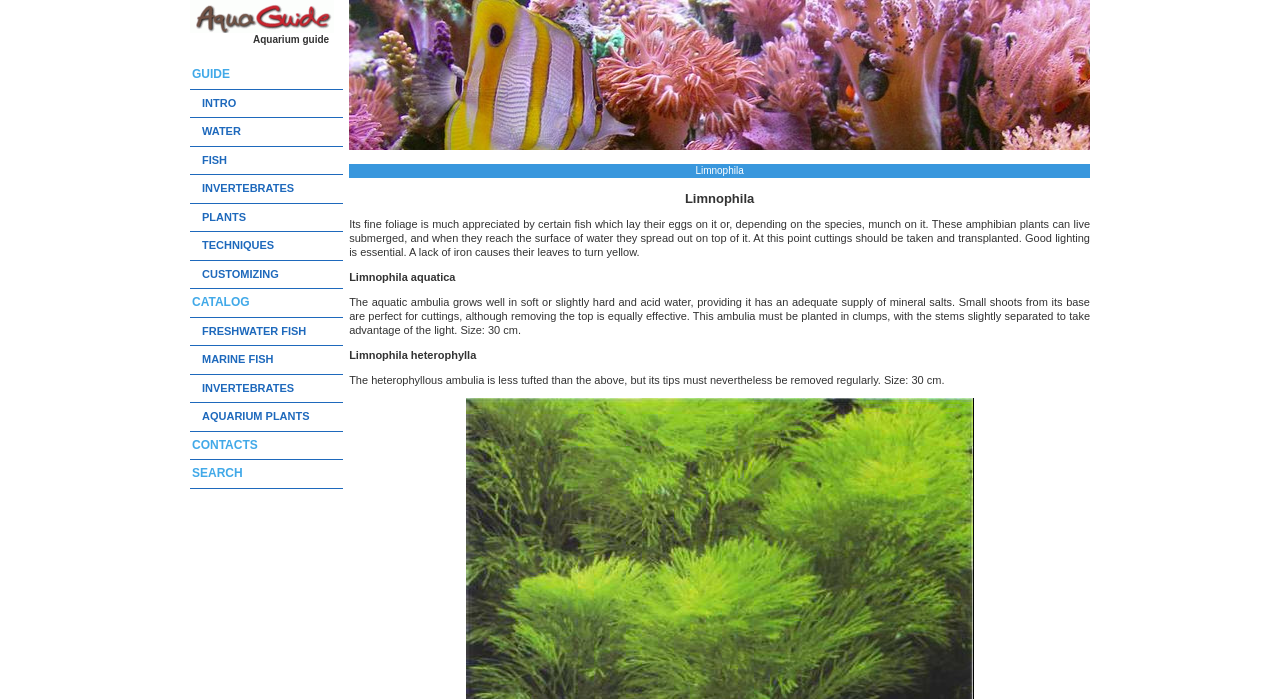Provide a thorough and detailed response to the question by examining the image: 
Where is the link 'CONTACTS' located on the webpage?

By analyzing the table structure and the y-coordinates of the elements, I determine that the link 'CONTACTS' is located near the bottom of the webpage, in the 12th row of the table.